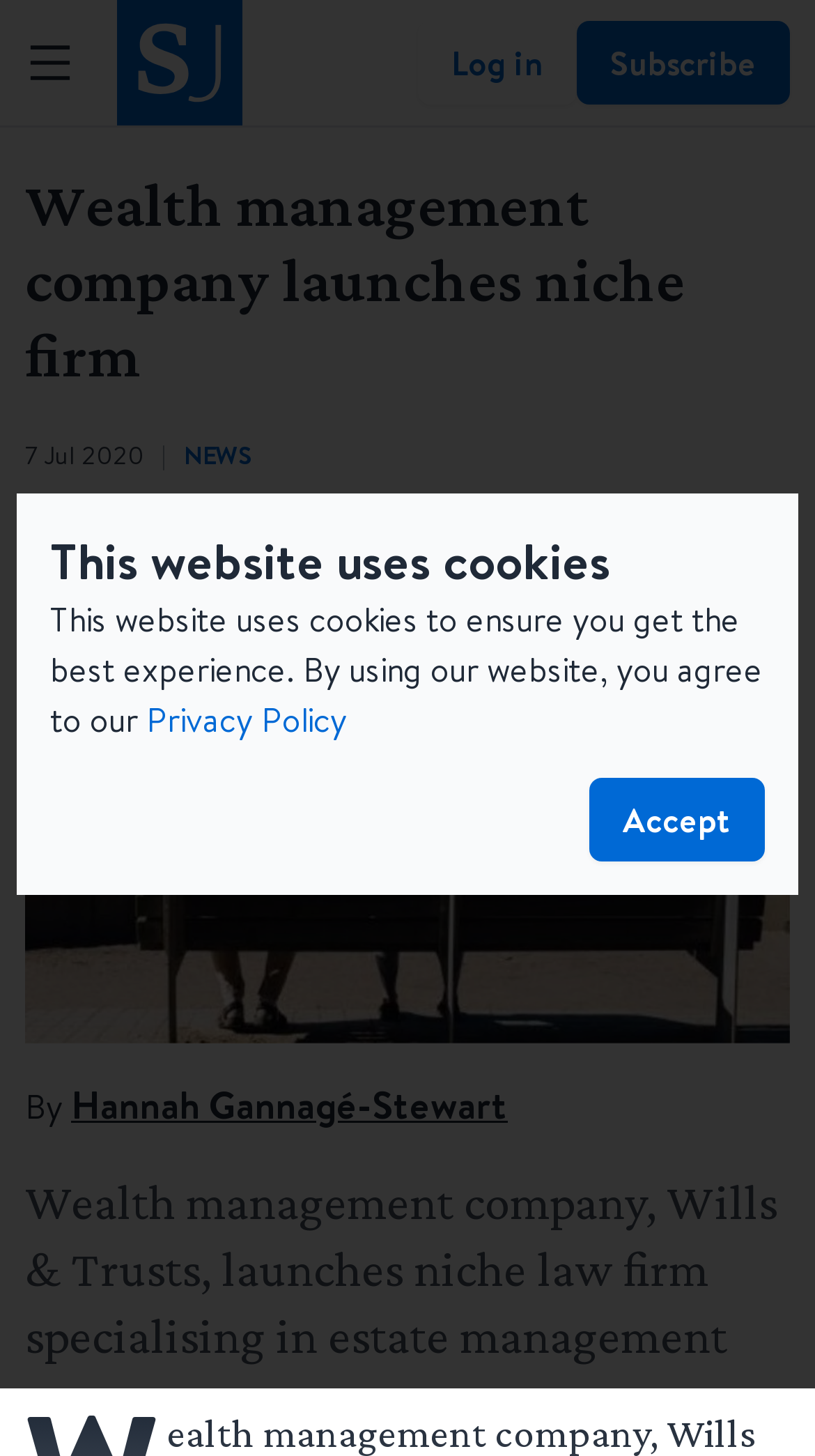What is the date of the news article?
From the image, respond using a single word or phrase.

7 Jul 2020